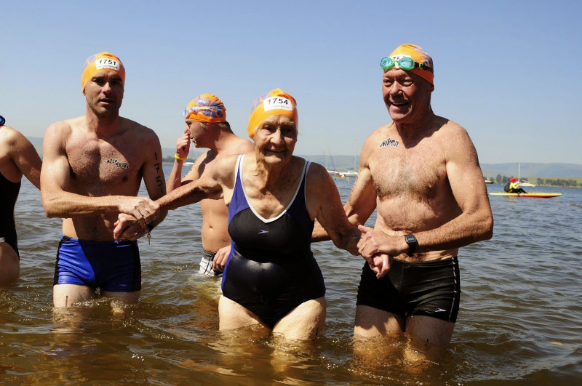Elaborate on the image by describing it in detail.

The image captures a heartwarming moment in the world of open water swimming, featuring a spirited elderly woman and three male swimmers celebrating in the water. The woman, wearing a black swimsuit and a bright orange swim cap with the number "1754," is joyfully supported by two men on either side. One man is seen holding her left arm while the other holds her right, creating a scene of camaraderie and encouragement among the athletes. The swimmer in the background adds to the lively atmosphere, showcasing the competitive spirit of the event. This moment exemplifies the essence of open water swimming, highlighting not just athletic prowess but also the strong sense of community and support that transcends age and ability. The setting, with shimmering water and a clear blue sky, enhances the vibrancy of this joyful scene.